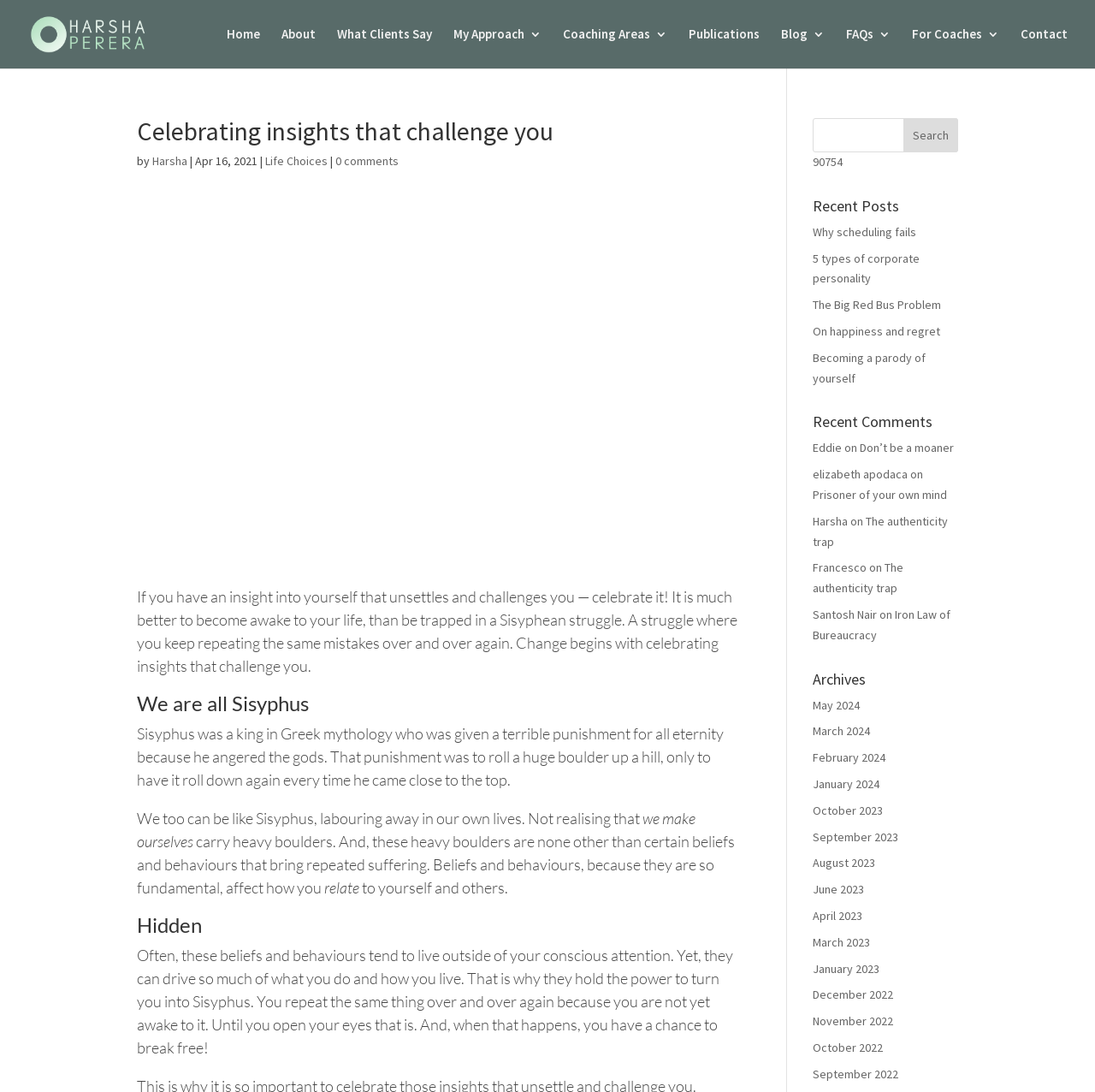Please locate the bounding box coordinates of the element that should be clicked to achieve the given instruction: "Search for something".

[0.825, 0.108, 0.875, 0.139]